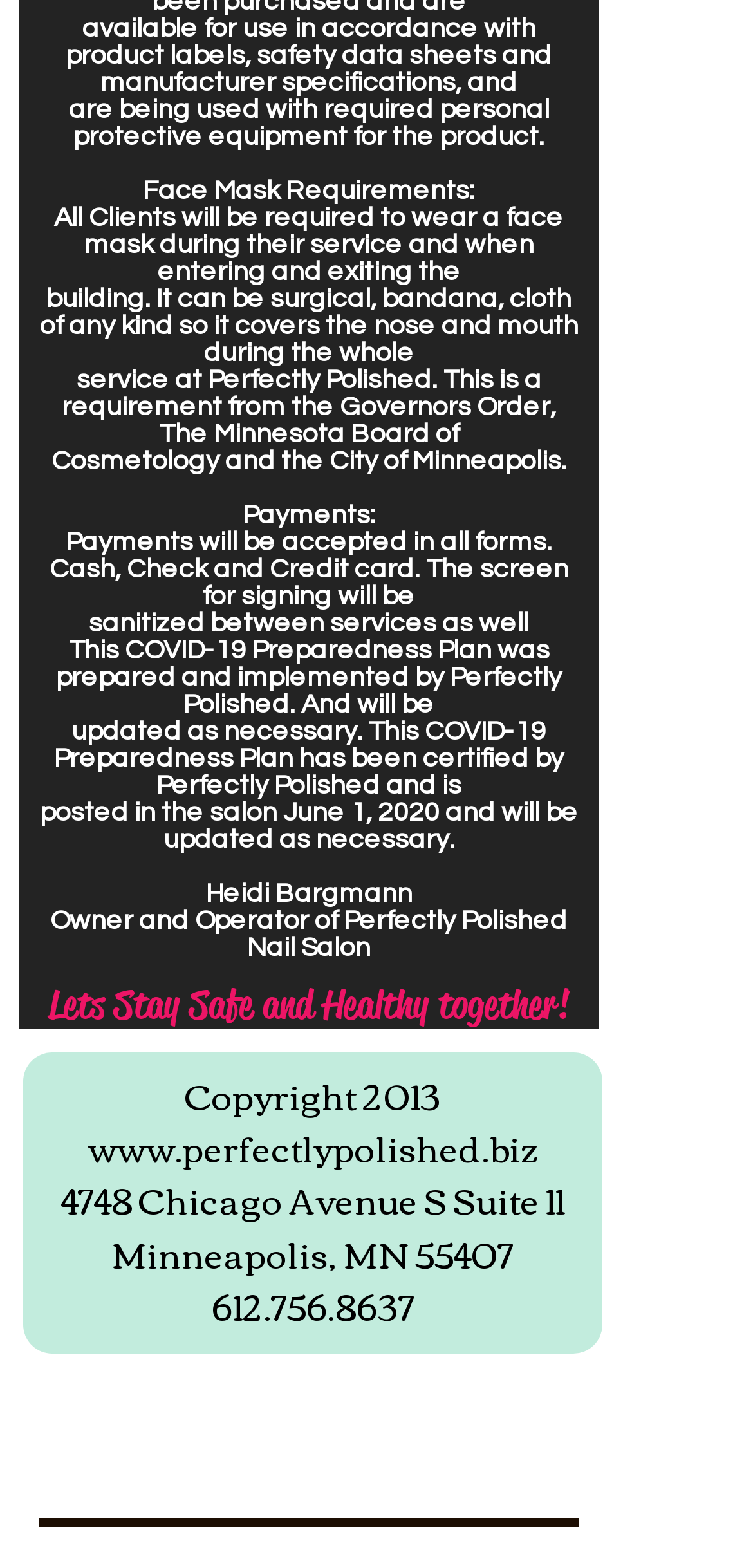Please provide a comprehensive response to the question below by analyzing the image: 
What forms of payment are accepted?

The webpage mentions under the 'Payments' section that payments will be accepted in all forms, including Cash, Check, and Credit card.